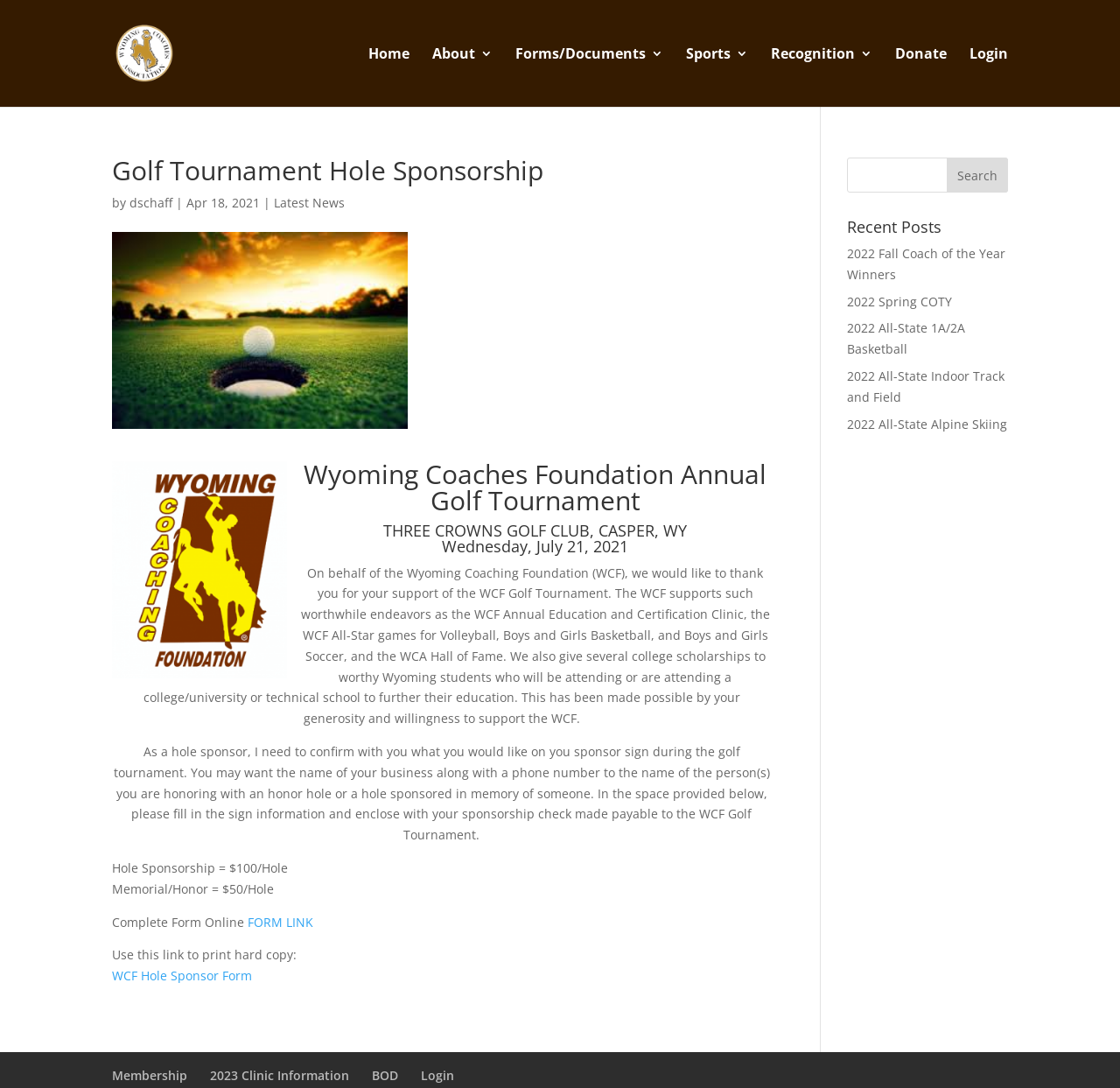Where is the golf tournament being held?
Make sure to answer the question with a detailed and comprehensive explanation.

The location of the golf tournament can be found in the heading 'THREE CROWNS GOLF CLUB, CASPER, WY Wednesday, July 21, 2021' which provides the details of the event.